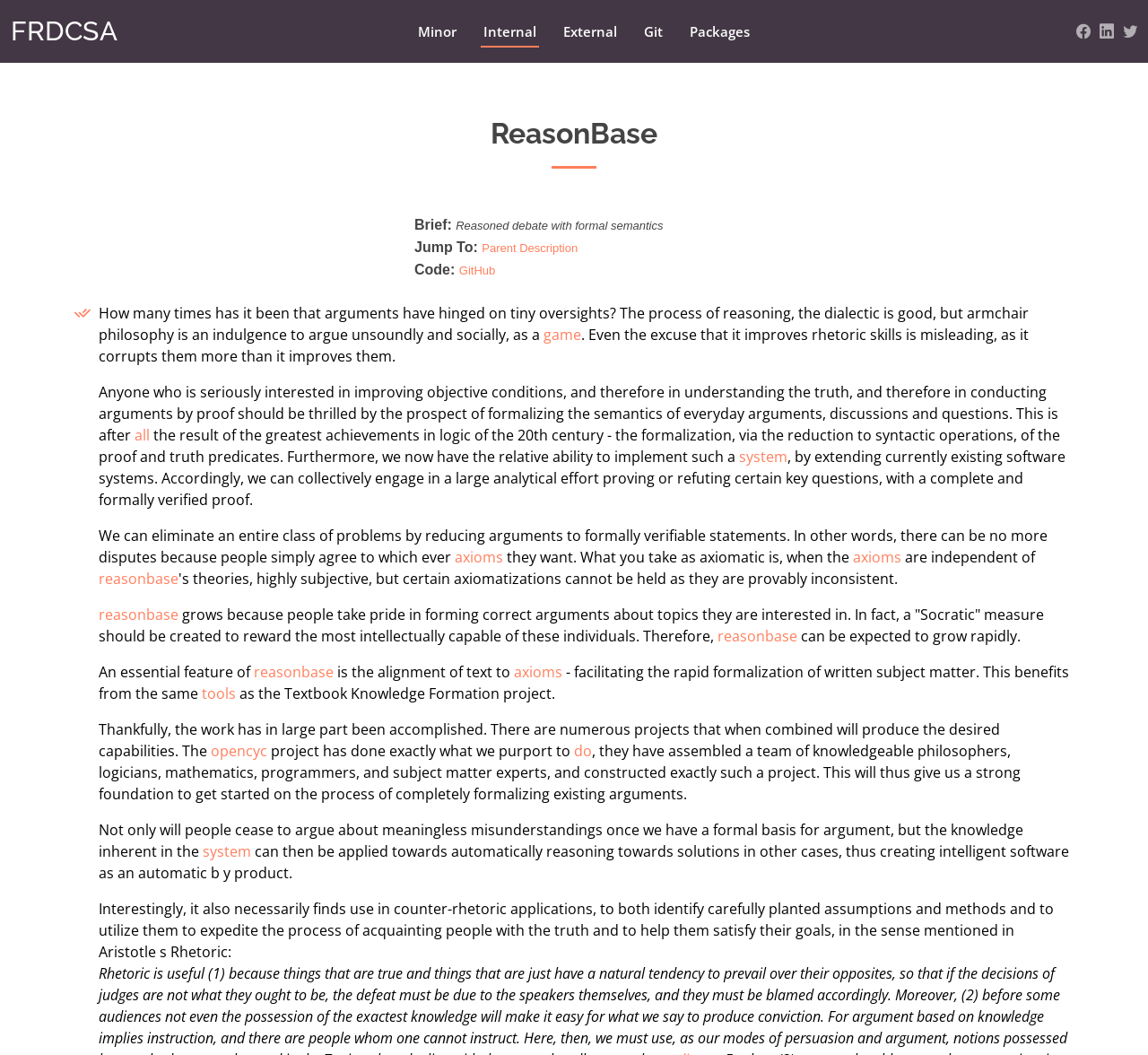What is the relationship between ReasonBase and OpenCyc?
Please respond to the question with as much detail as possible.

The webpage mentions that the OpenCyc project has done exactly what ReasonBase purports to do, assembling a team of knowledgeable philosophers, logicians, mathematicians, programmers, and subject matter experts to construct a project that formalizes knowledge.